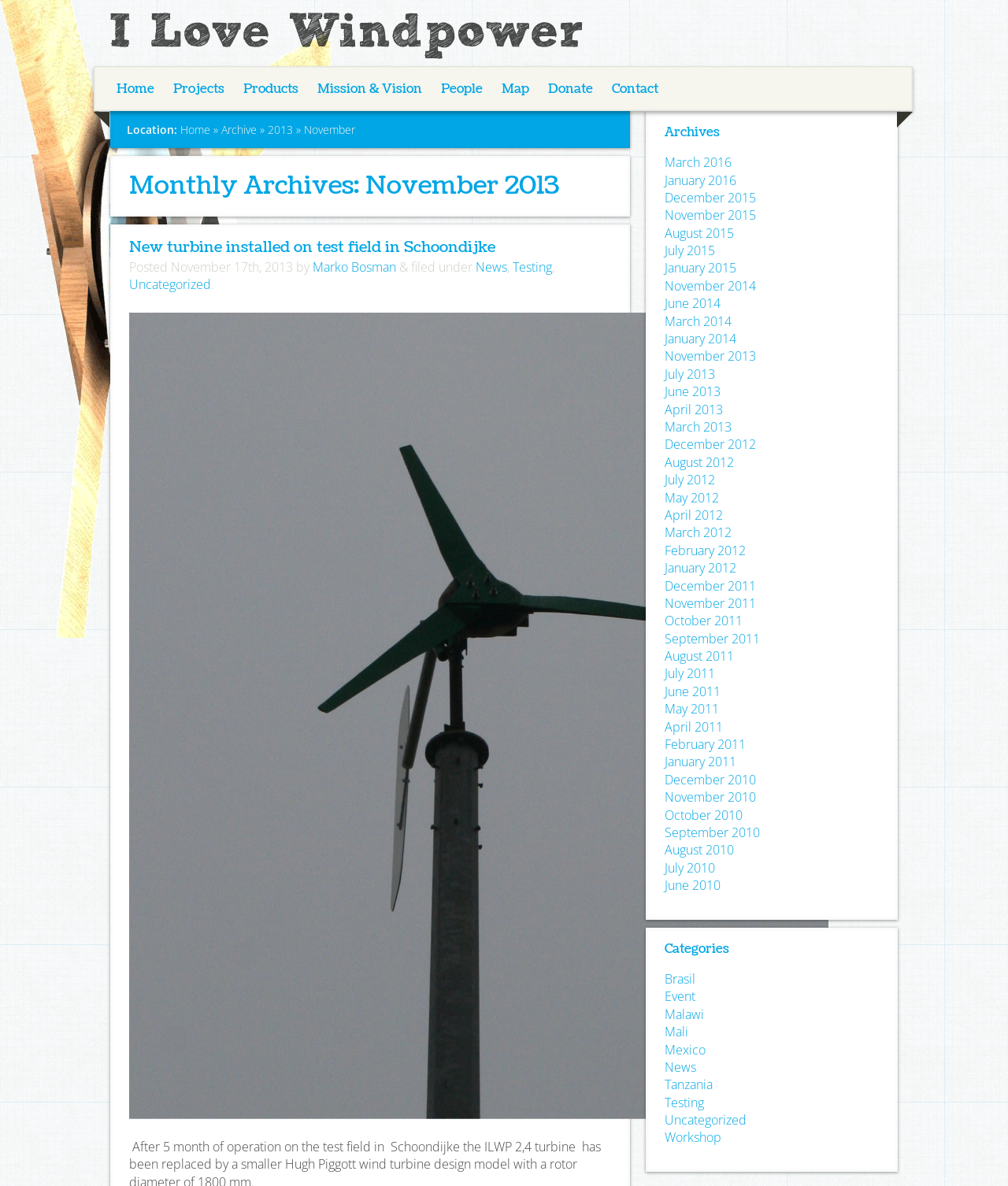Provide a thorough and detailed response to the question by examining the image: 
What is the title of the latest article?

The latest article is located in the main content area of the webpage, and its title is 'New turbine installed on test field in Schoondijke', which is a heading element.